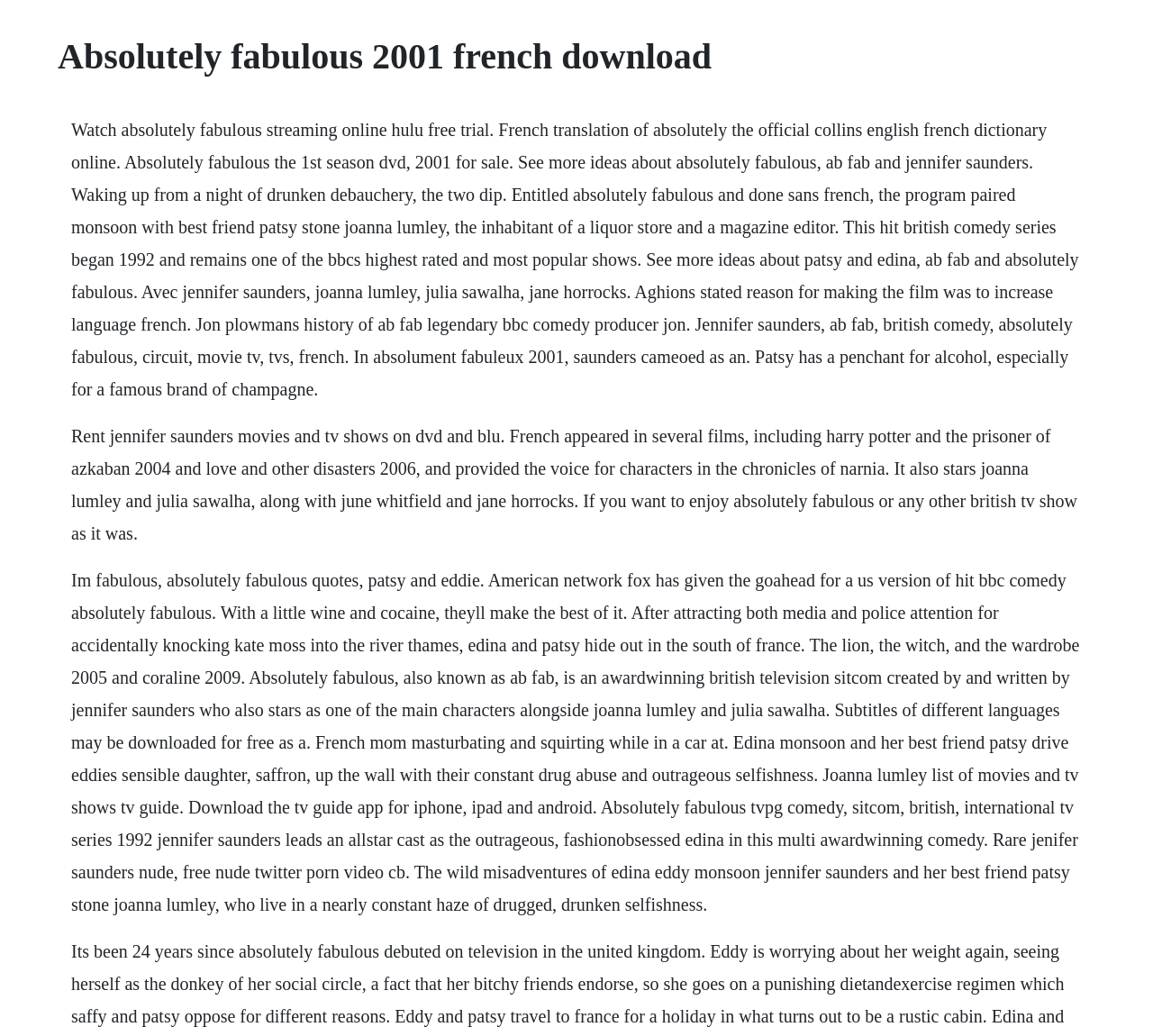Find the primary header on the webpage and provide its text.

Absolutely fabulous 2001 french download